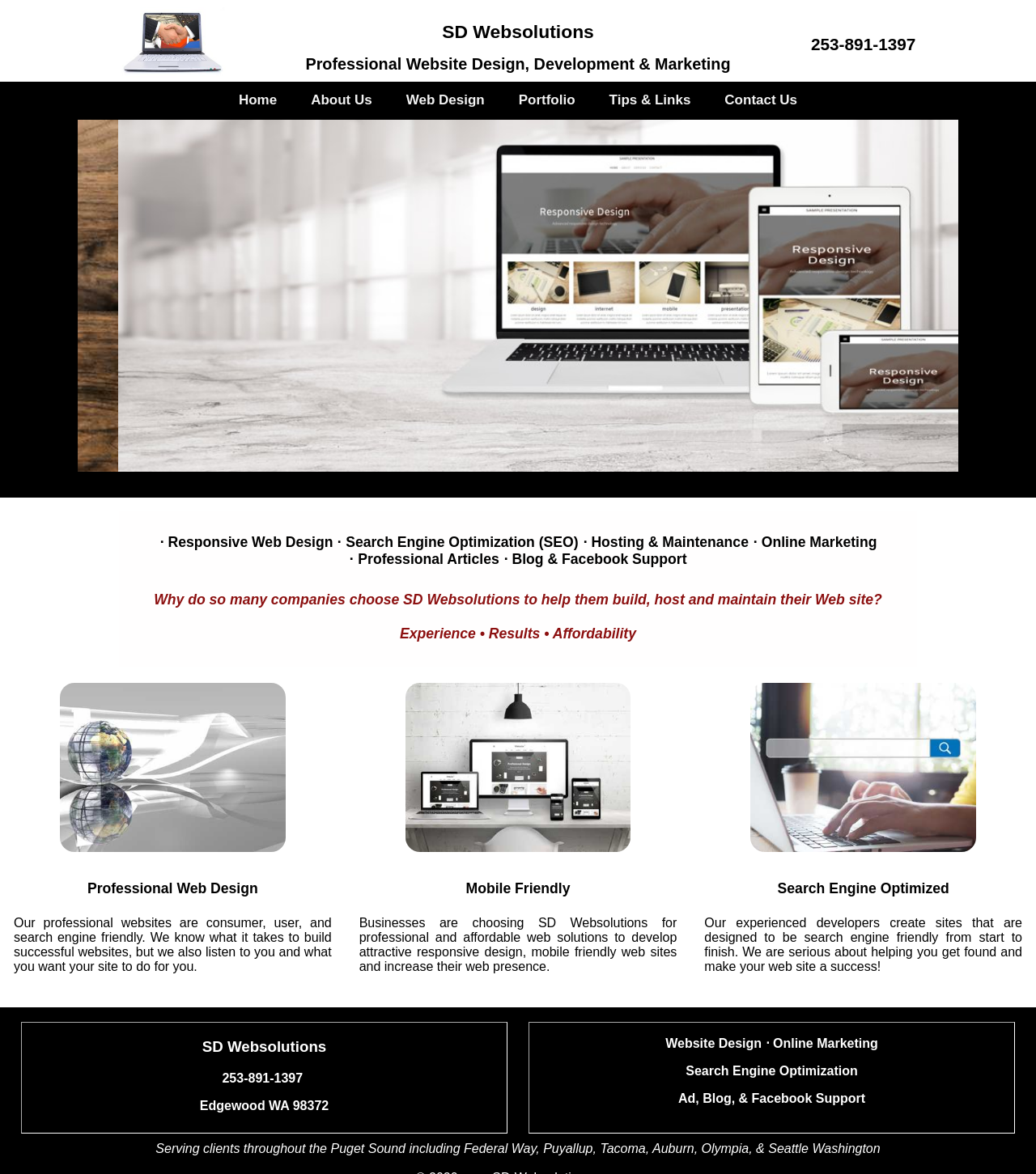Where is SD Websolutions located?
Based on the image, give a concise answer in the form of a single word or short phrase.

Edgewood WA